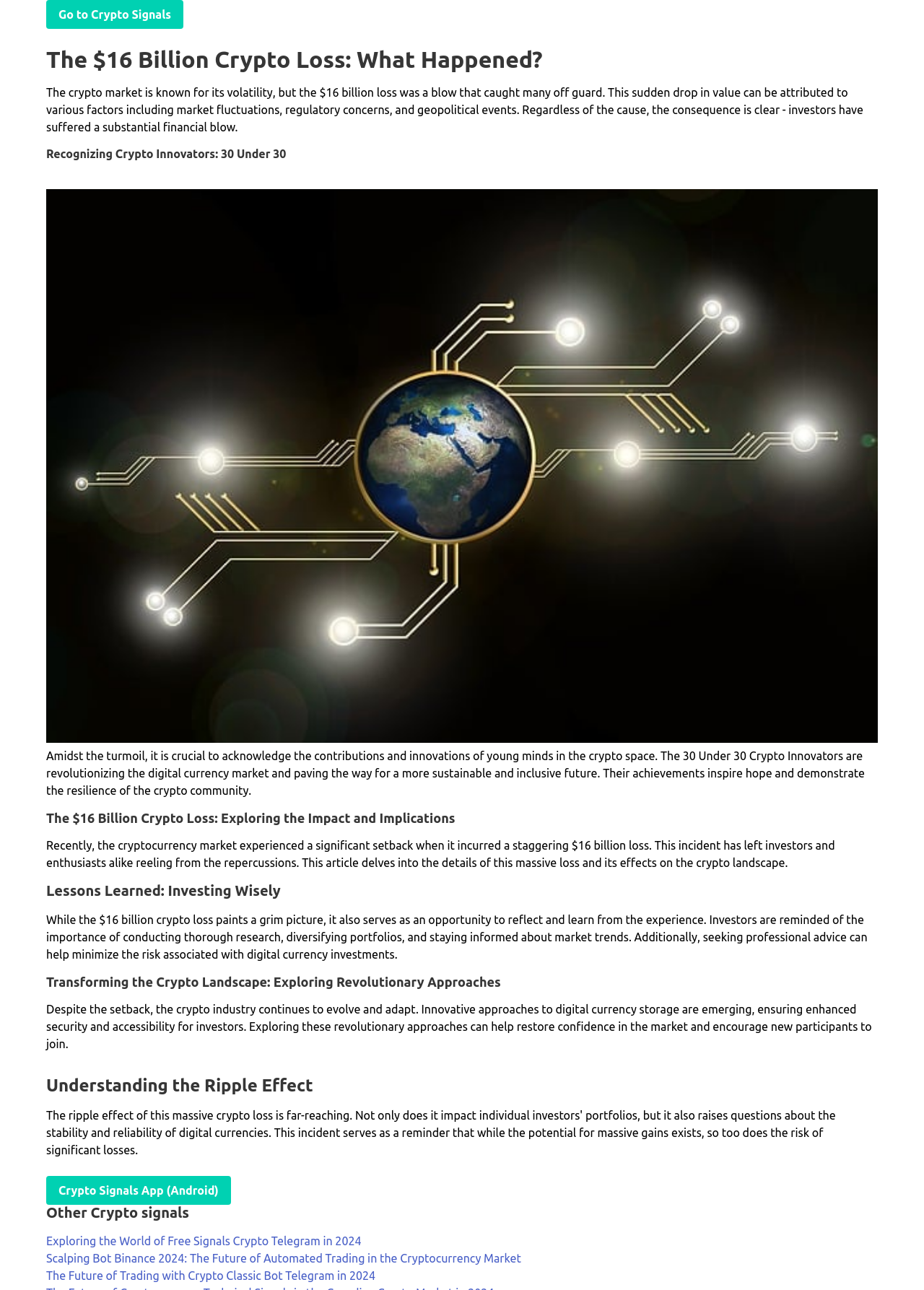What is the topic of the article?
Look at the image and answer the question with a single word or phrase.

Crypto market loss